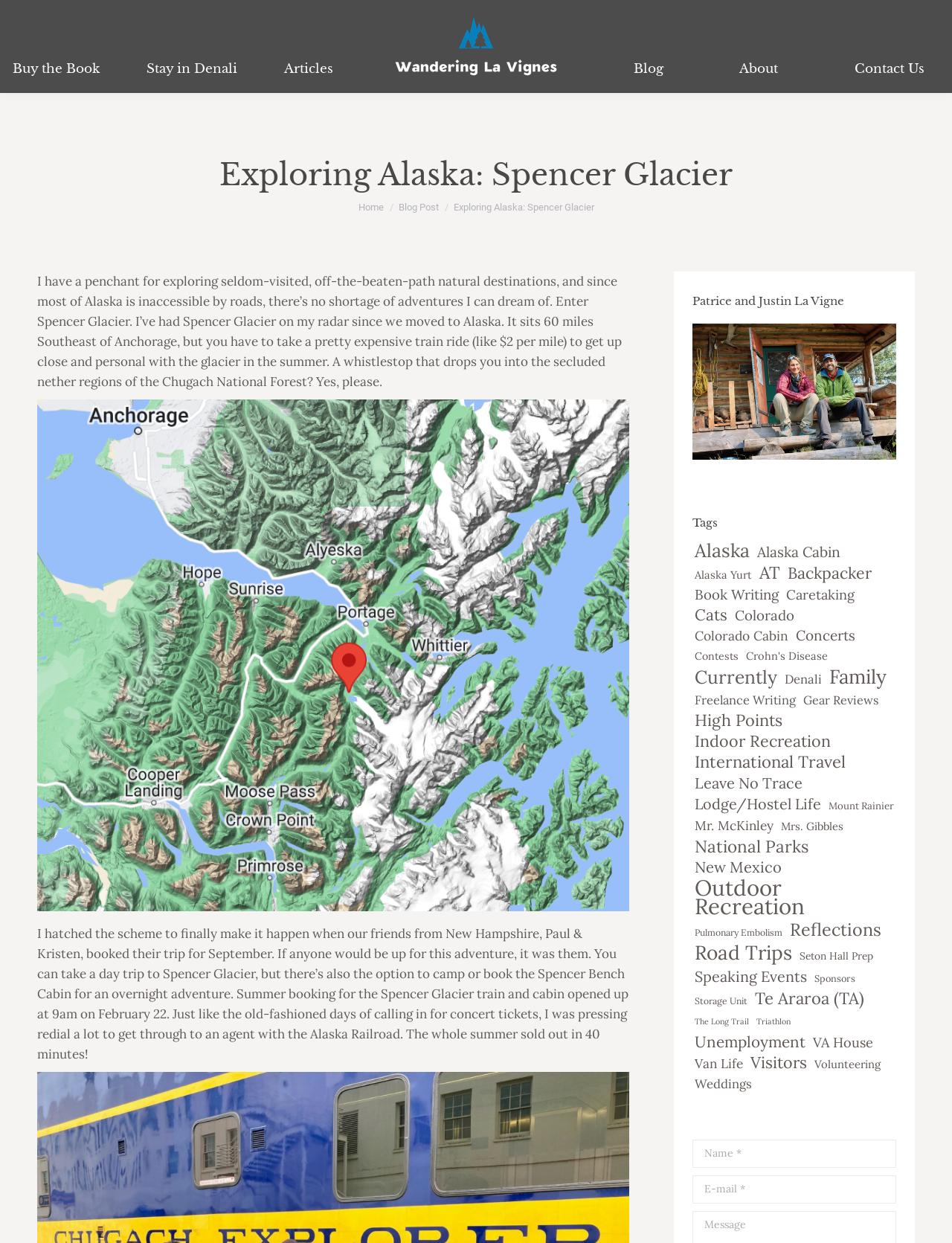Find the bounding box coordinates for the UI element whose description is: "New Mexico". The coordinates should be four float numbers between 0 and 1, in the format [left, top, right, bottom].

[0.727, 0.69, 0.823, 0.705]